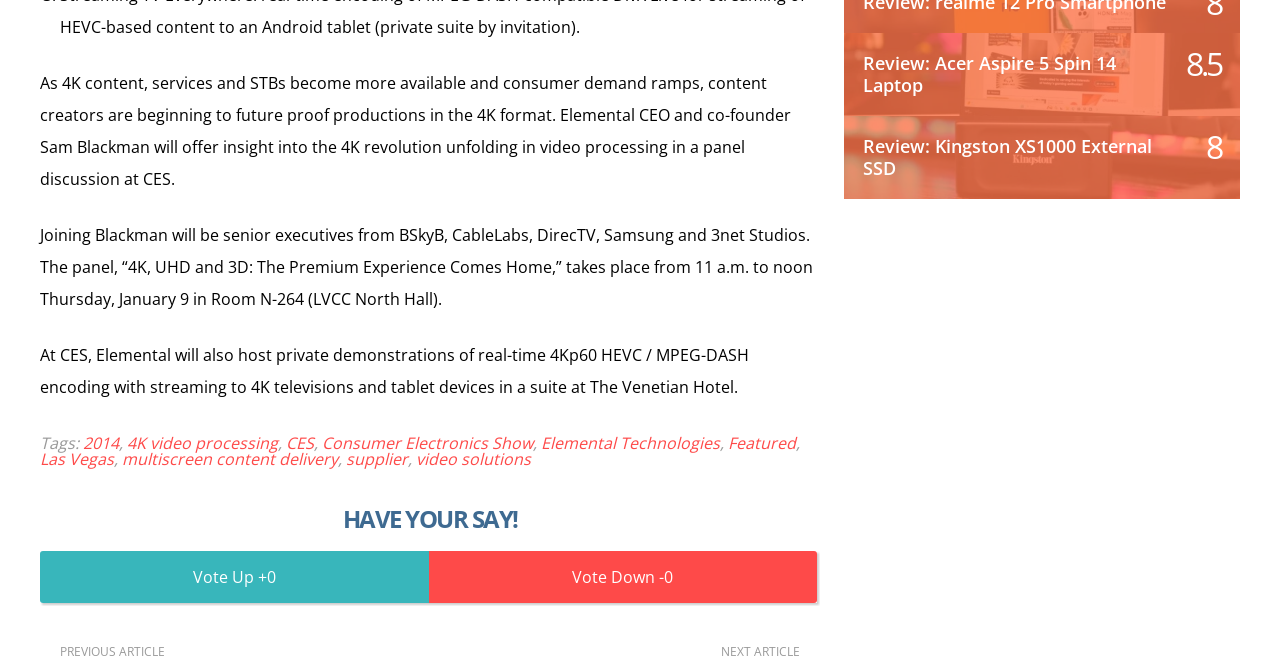Use a single word or phrase to answer the question: How many comments are there on the webpage?

0